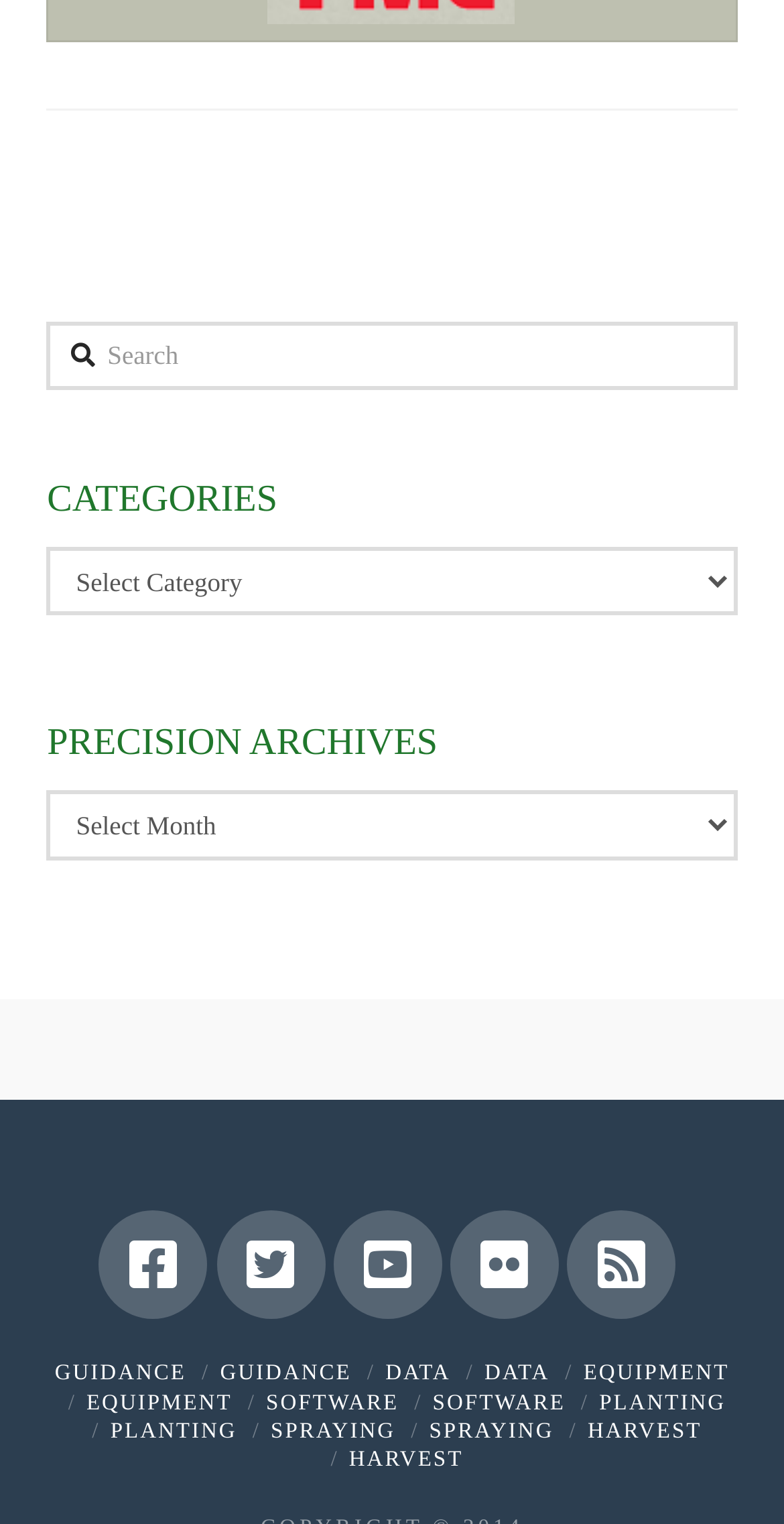How many links are there in the footer section?
Give a detailed response to the question by analyzing the screenshot.

There are 11 links in the footer section of the page, which include links to guidance, data, equipment, software, planting, spraying, and harvest, as well as social media links.